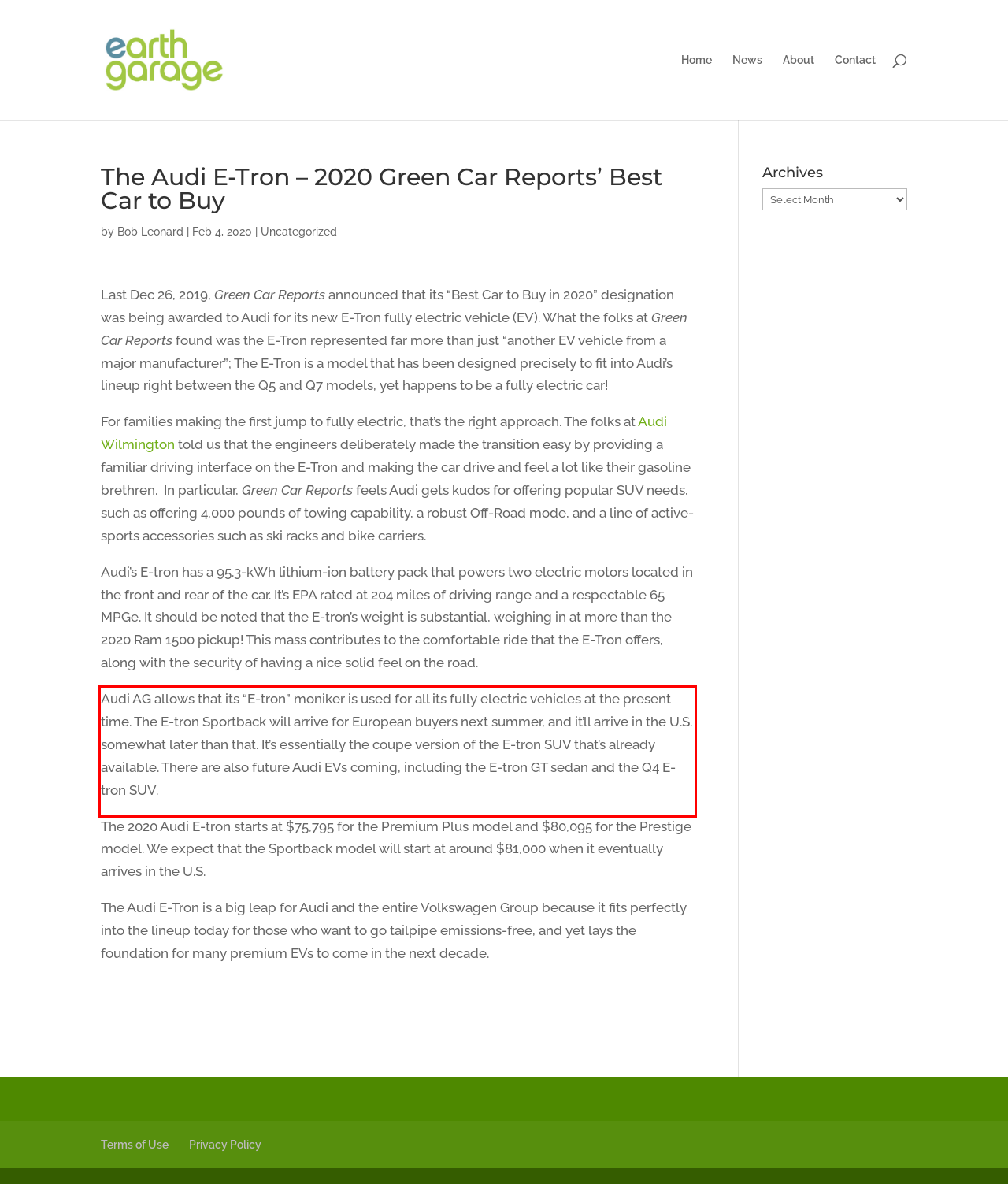Please extract the text content within the red bounding box on the webpage screenshot using OCR.

Audi AG allows that its “E-tron” moniker is used for all its fully electric vehicles at the present time. The E-tron Sportback will arrive for European buyers next summer, and it’ll arrive in the U.S. somewhat later than that. It’s essentially the coupe version of the E-tron SUV that’s already available. There are also future Audi EVs coming, including the E-tron GT sedan and the Q4 E-tron SUV.